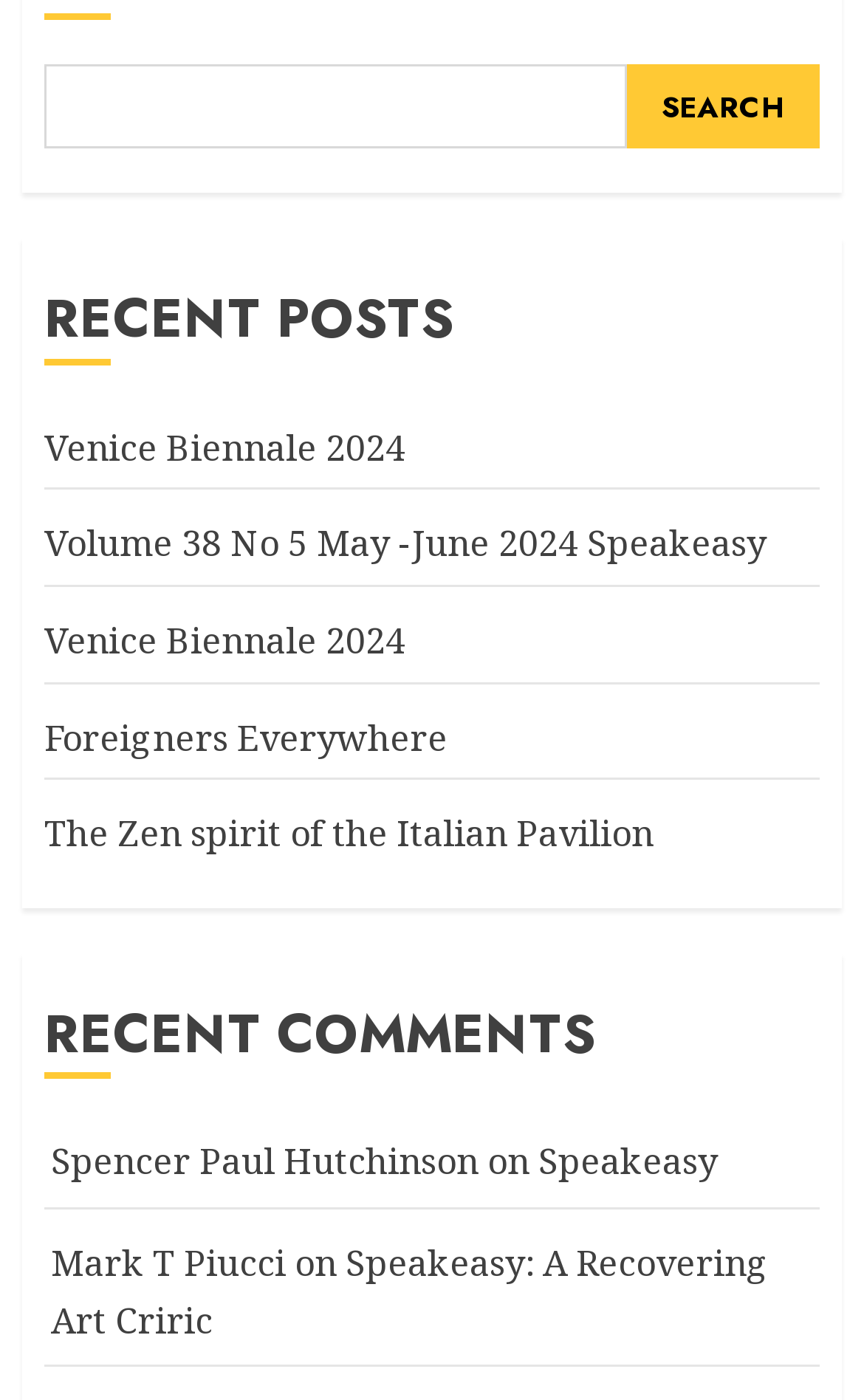Use a single word or phrase to respond to the question:
Who is the author of the first recent comment?

Spencer Paul Hutchinson